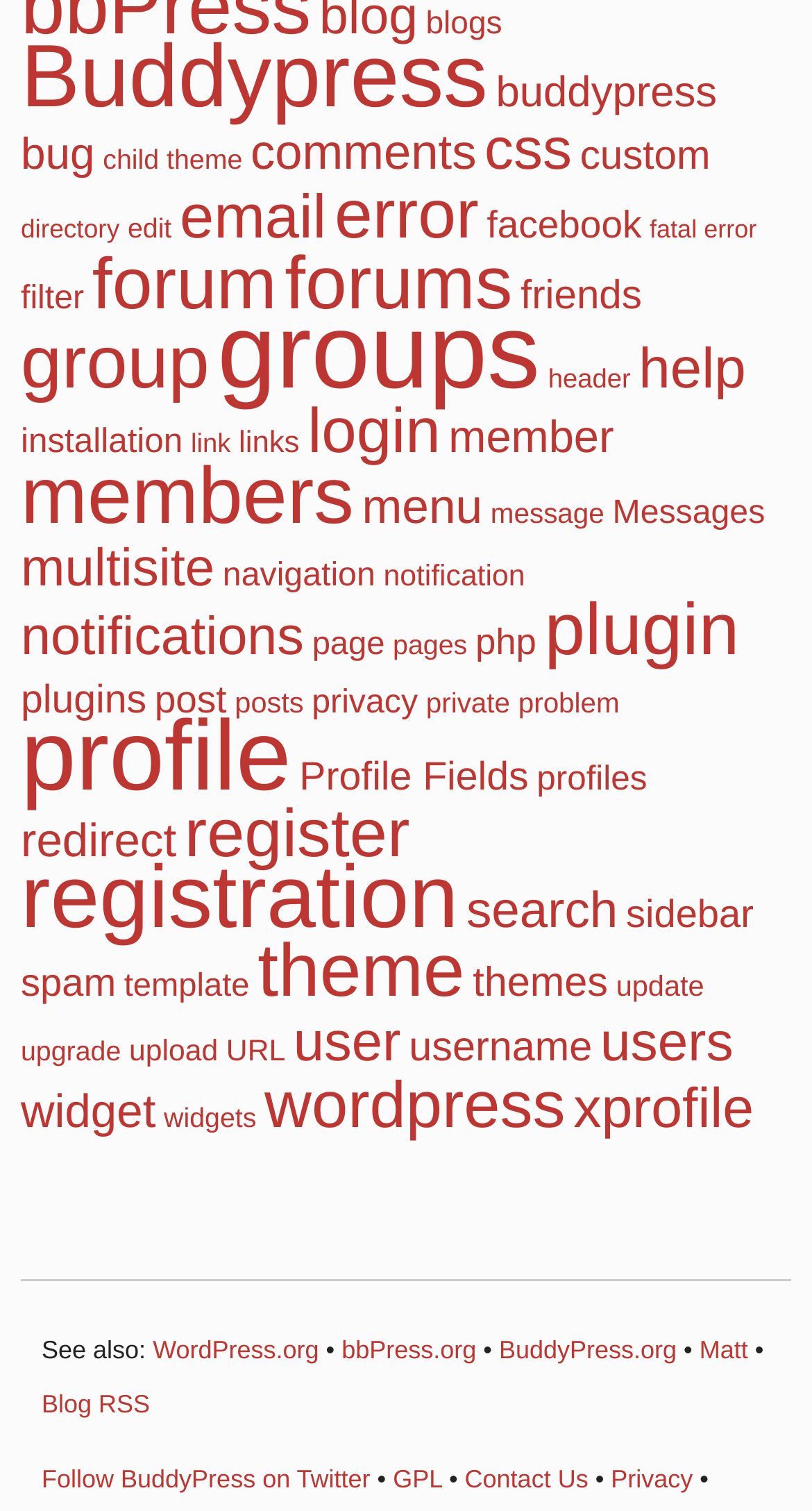What is the topic of the webpage?
Relying on the image, give a concise answer in one word or a brief phrase.

BuddyPress